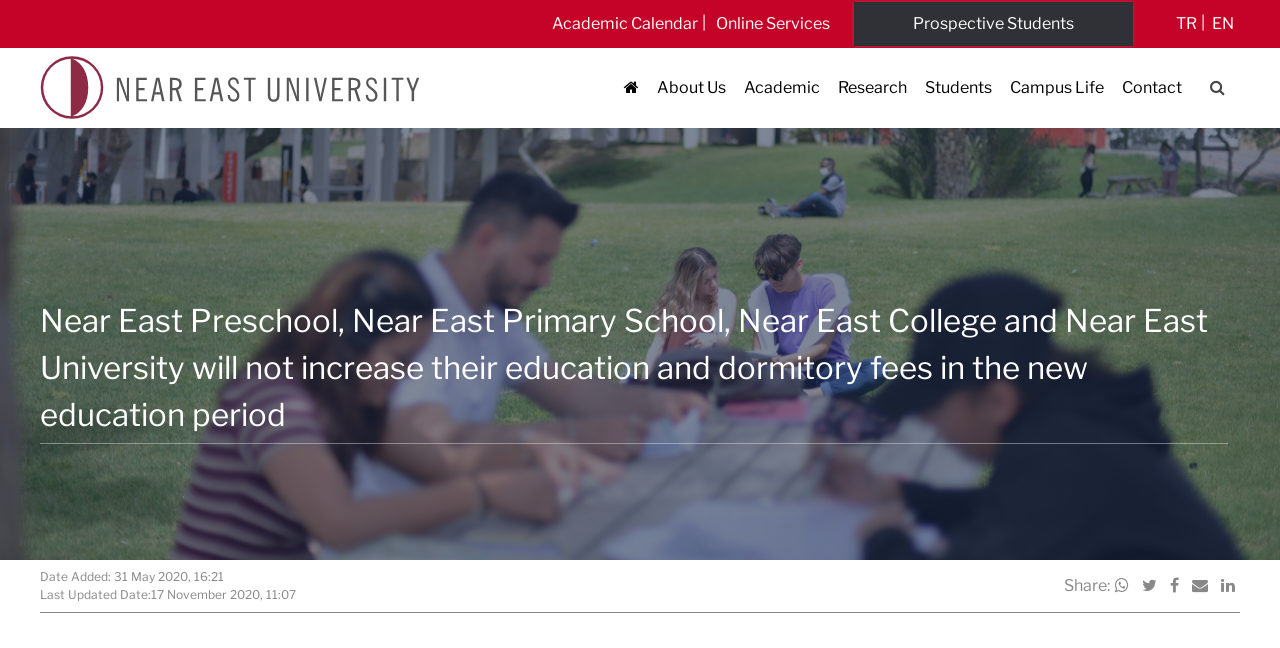Locate the bounding box coordinates of the area you need to click to fulfill this instruction: 'Share on social media'. The coordinates must be in the form of four float numbers ranging from 0 to 1: [left, top, right, bottom].

[0.831, 0.888, 0.867, 0.918]